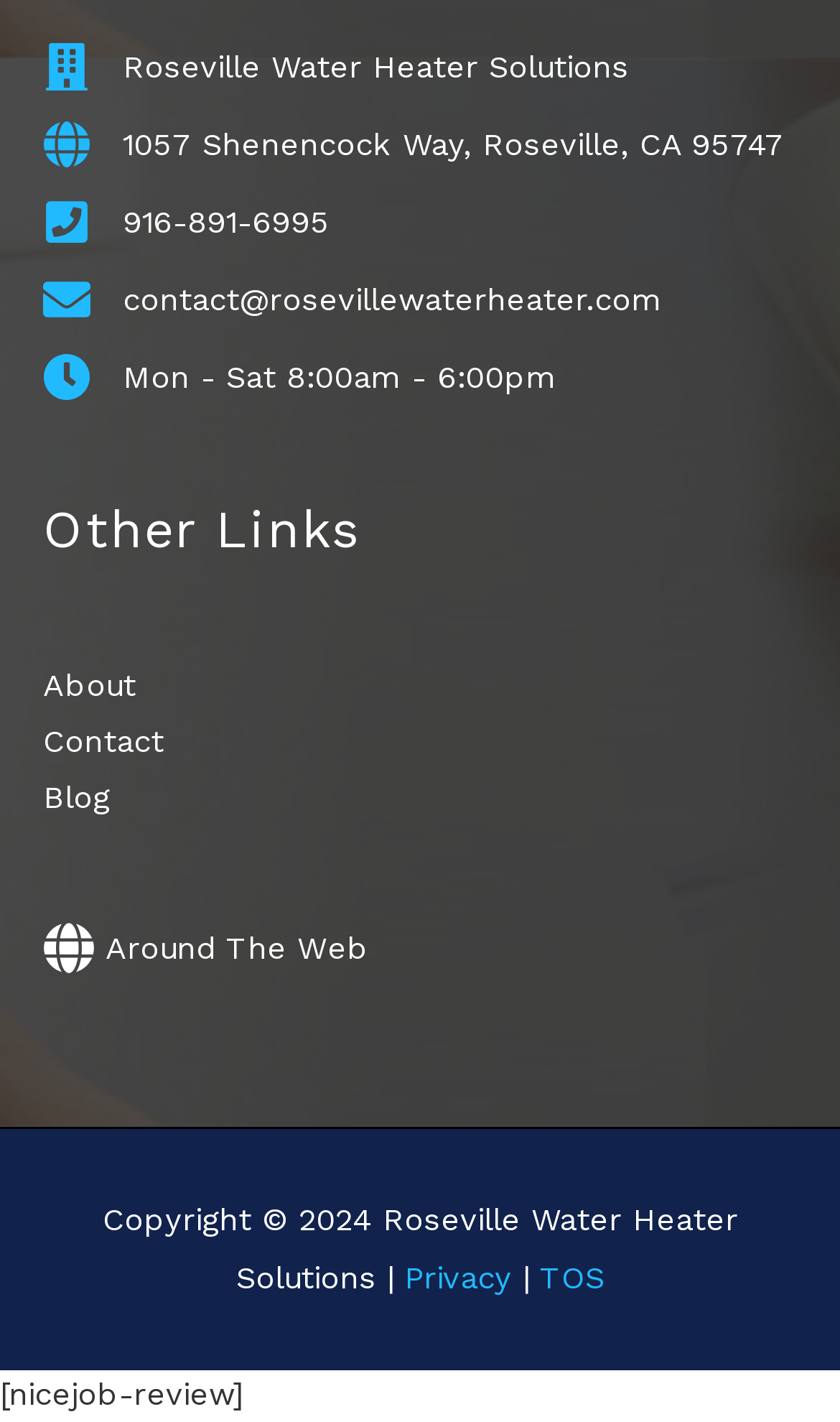What are the business hours?
Examine the image and give a concise answer in one word or a short phrase.

Mon - Sat 8:00am - 6:00pm